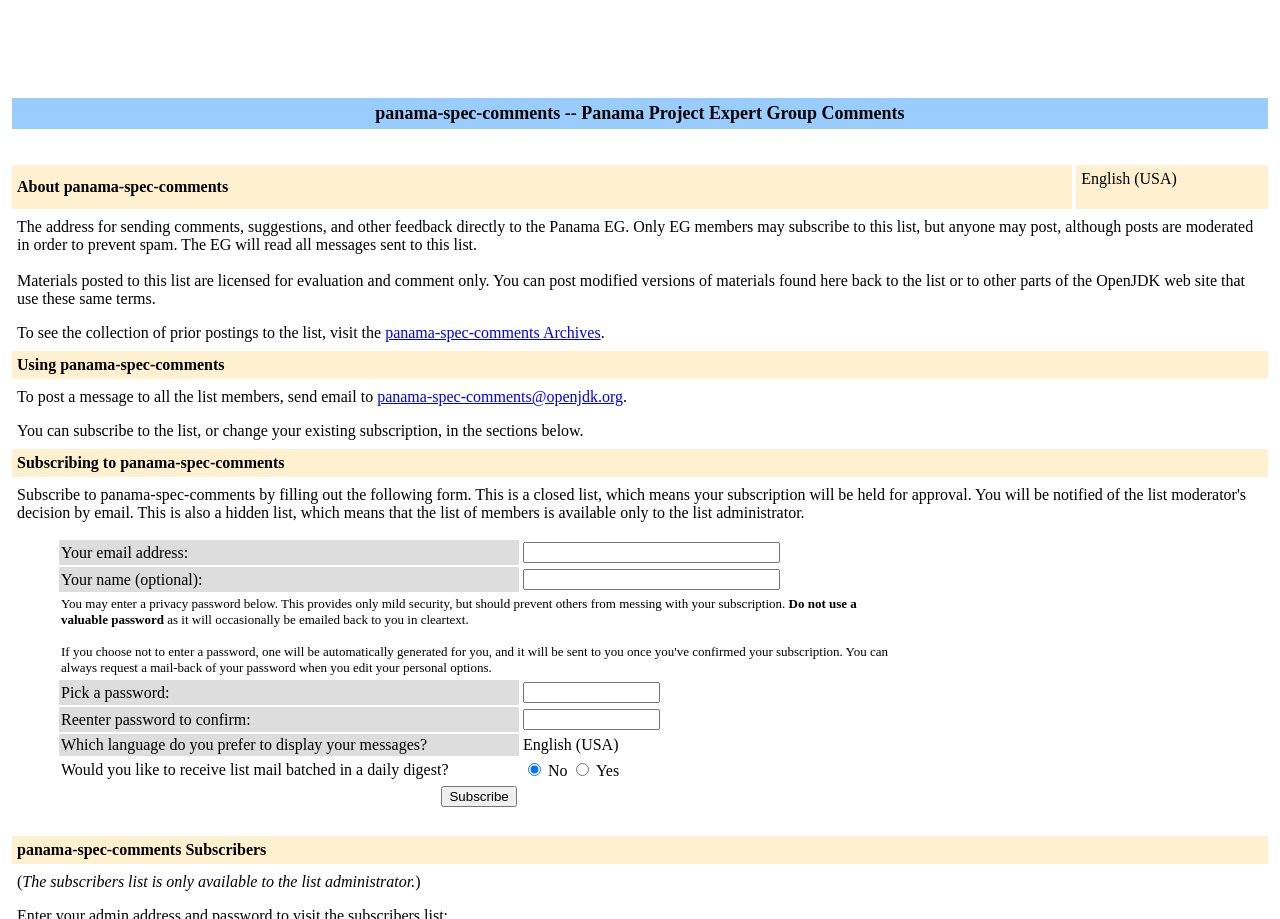Please specify the bounding box coordinates in the format (top-left x, top-left y, bottom-right x, bottom-right y), with all values as floating point numbers between 0 and 1. Identify the bounding box of the UI element described by: input value="Subscribe" name="email-button" value="Subscribe"

[0.345, 0.855, 0.404, 0.878]